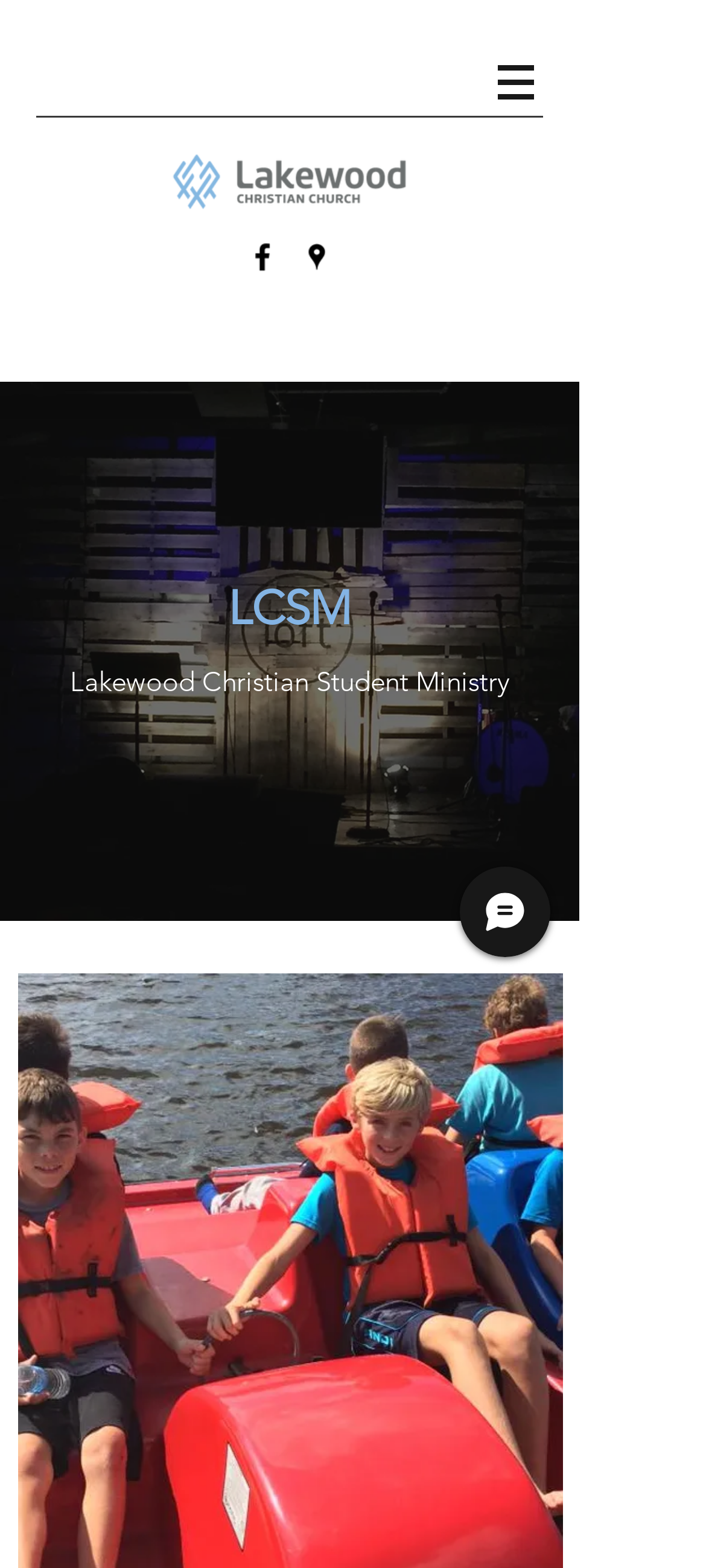Provide a brief response to the question below using one word or phrase:
What is the name of the ministry for students in 1st through 6th grade?

Lakewood Kids!